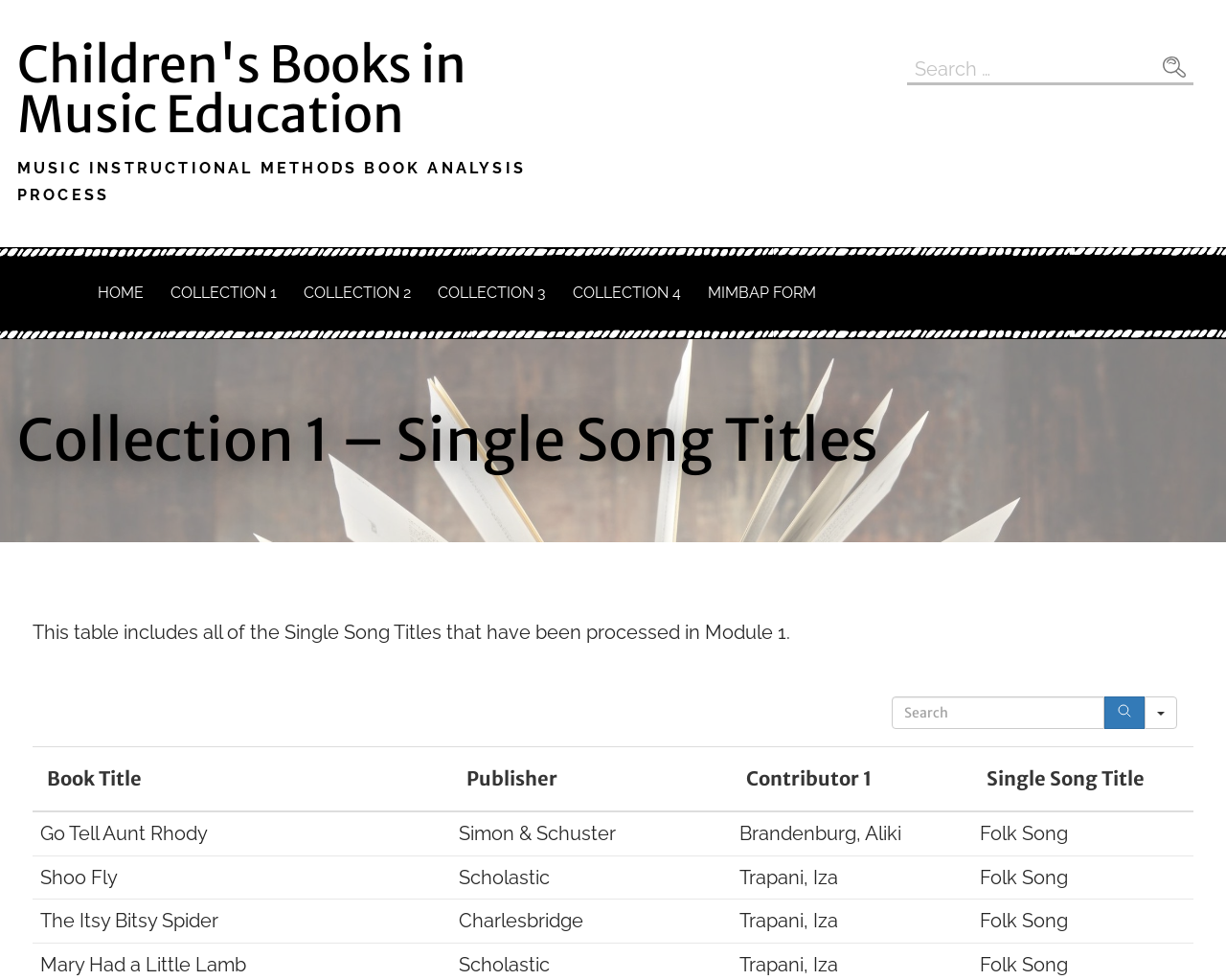Locate the bounding box coordinates for the element described below: "aria-label="Search in" value="Search in"". The coordinates must be four float values between 0 and 1, formatted as [left, top, right, bottom].

[0.933, 0.711, 0.96, 0.744]